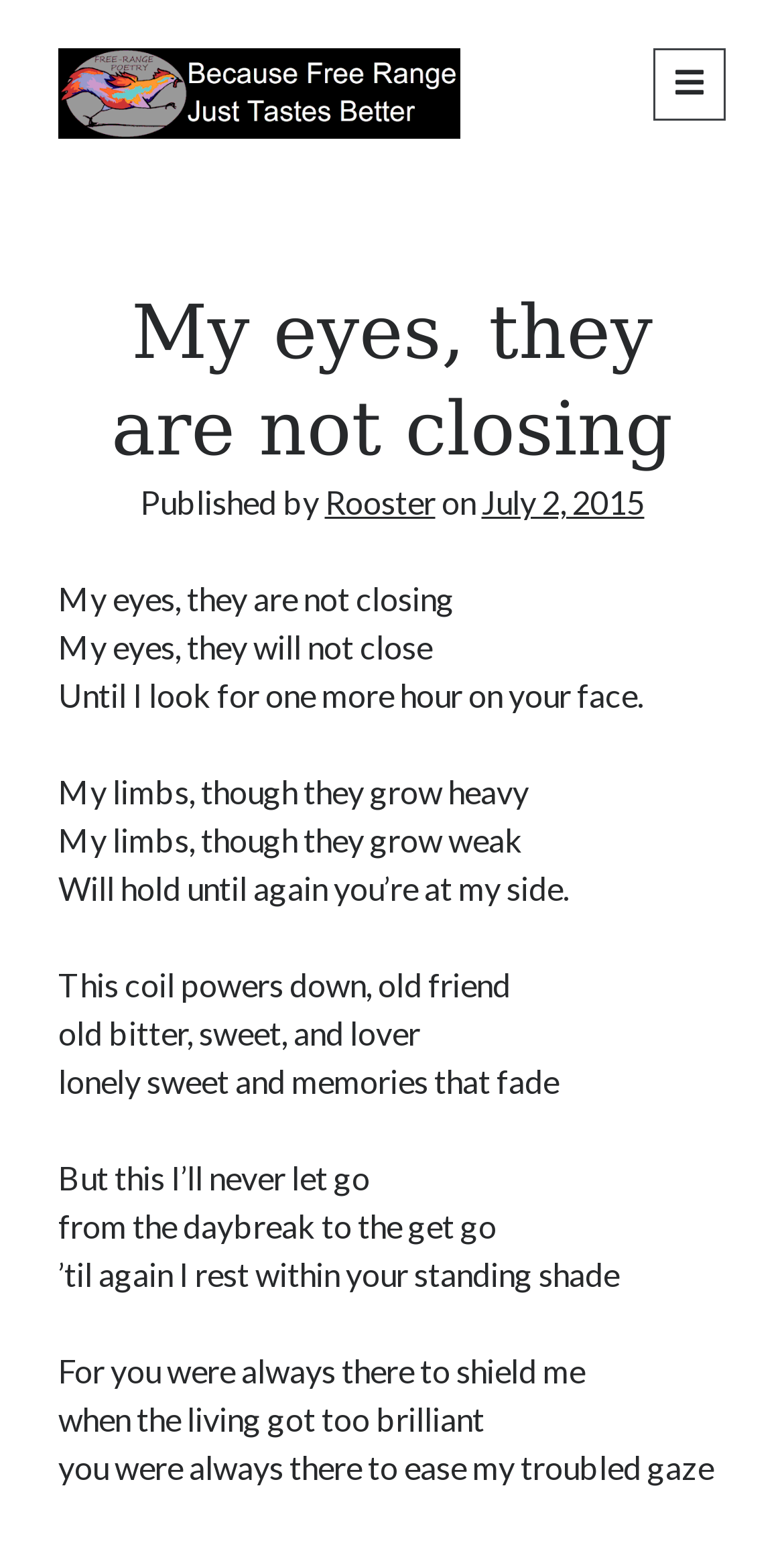Determine the bounding box coordinates of the UI element described below. Use the format (top-left x, top-left y, bottom-right x, bottom-right y) with floating point numbers between 0 and 1: The Chef’s Antipode

[0.077, 0.391, 0.356, 0.411]